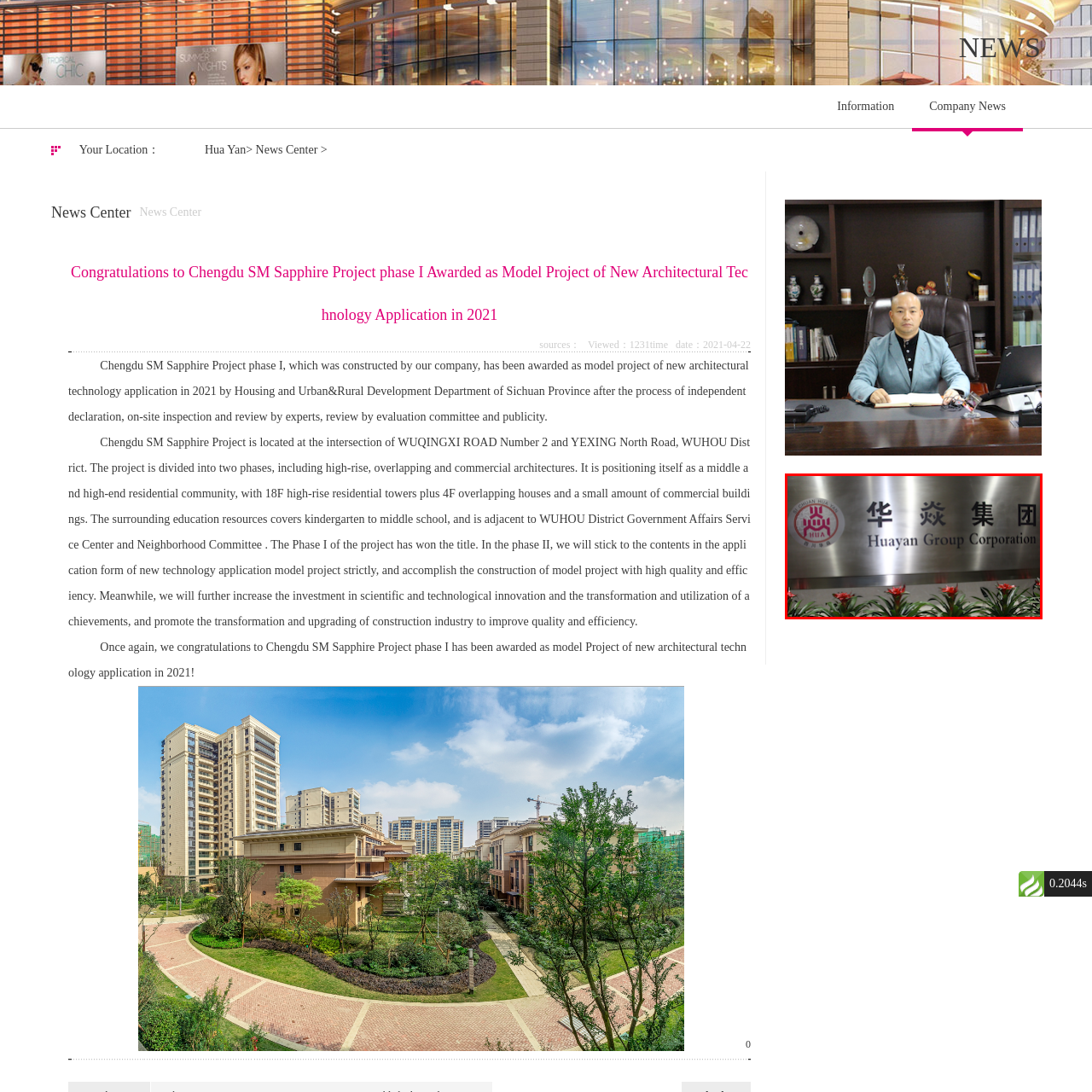What is the language used in the company's name?
Inspect the image within the red bounding box and answer the question in detail.

The caption states that 'the use of both Chinese characters and English highlights the company's commitment to serving diverse markets and audiences', implying that the company's name is written in both Chinese and English languages.